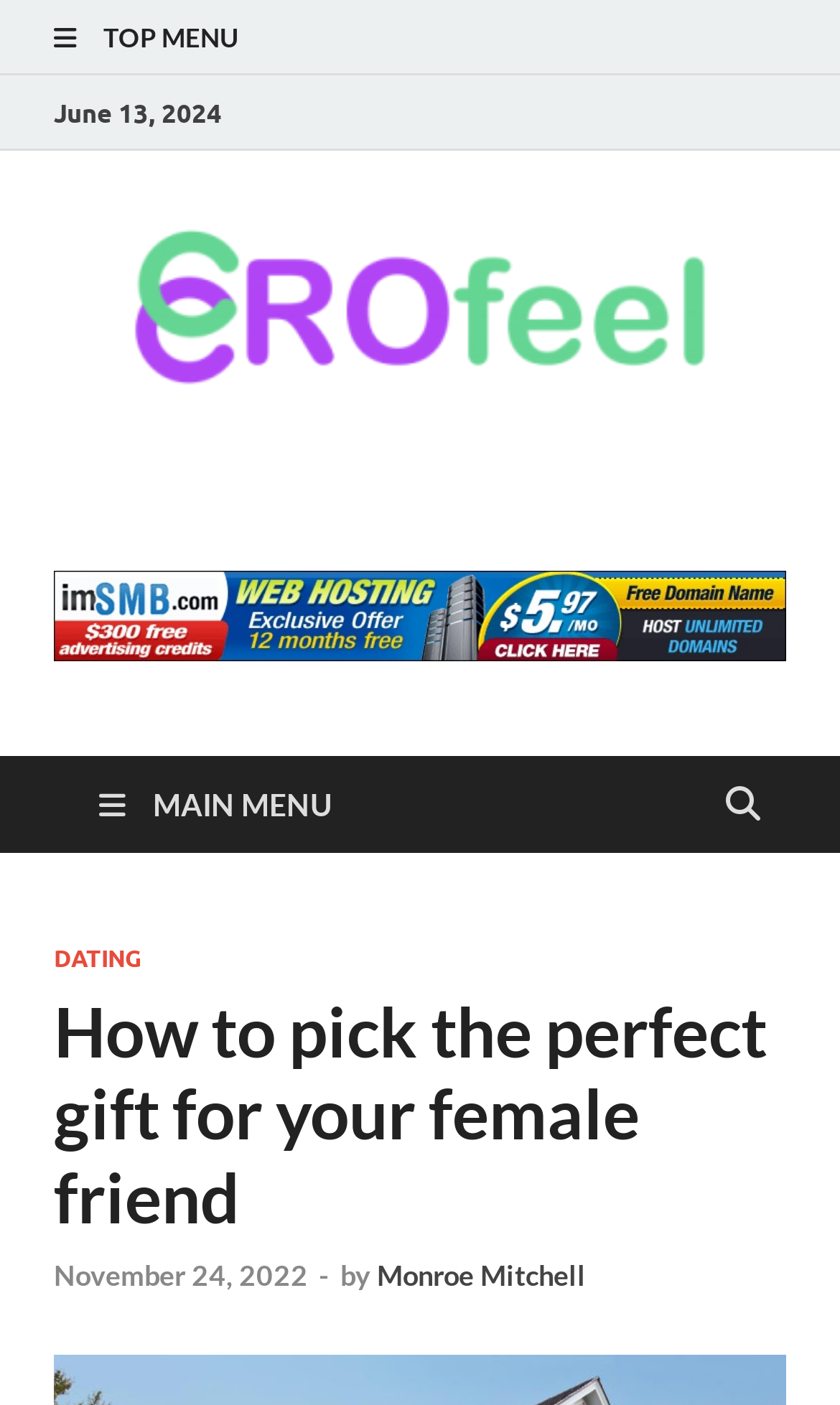Answer the question below using just one word or a short phrase: 
What type of news does the website provide?

Sensational News and Stories